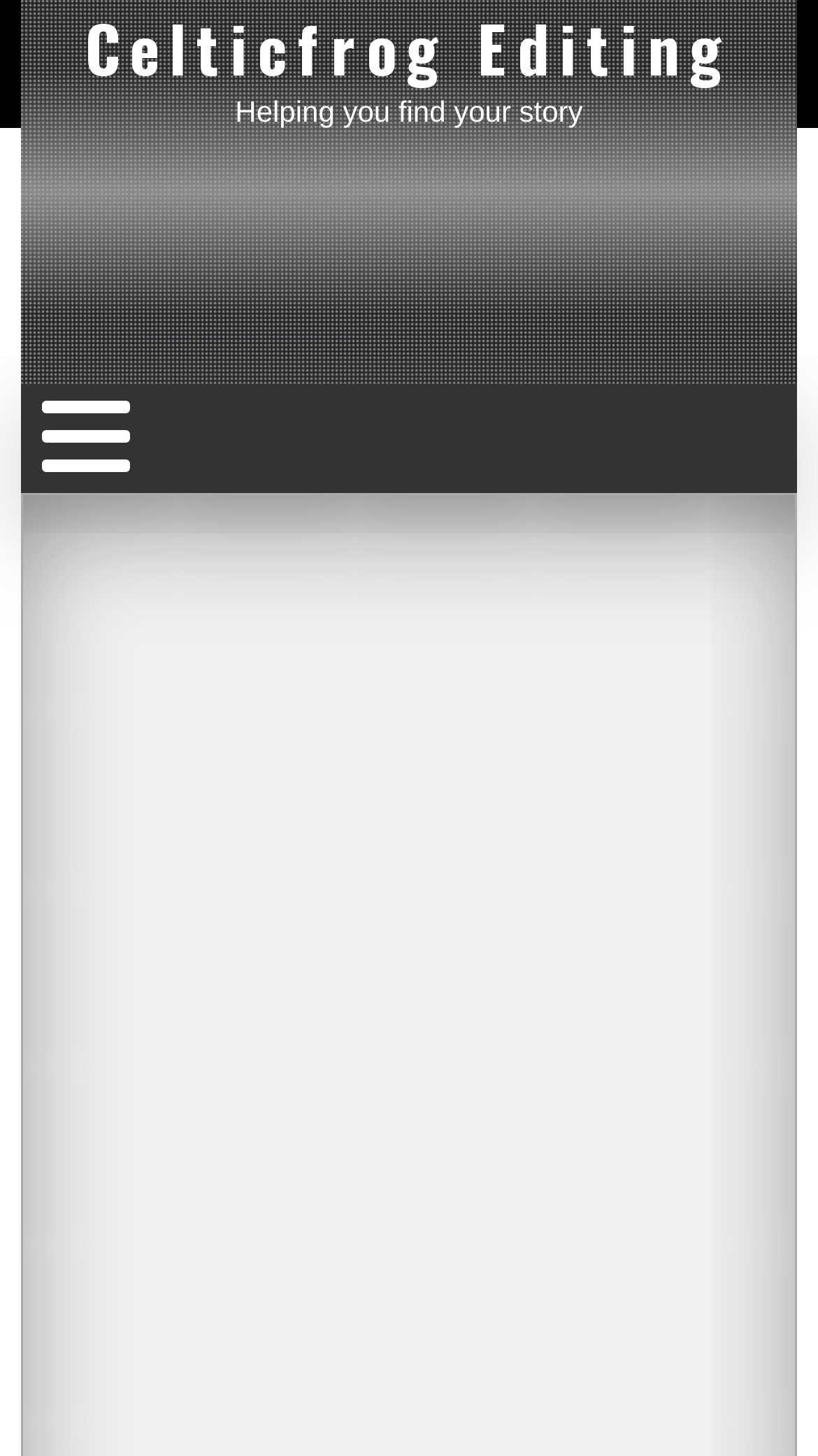Calculate the bounding box coordinates for the UI element based on the following description: "Celticfrog Editing". Ensure the coordinates are four float numbers between 0 and 1, i.e., [left, top, right, bottom].

[0.026, 0.0, 0.974, 0.065]